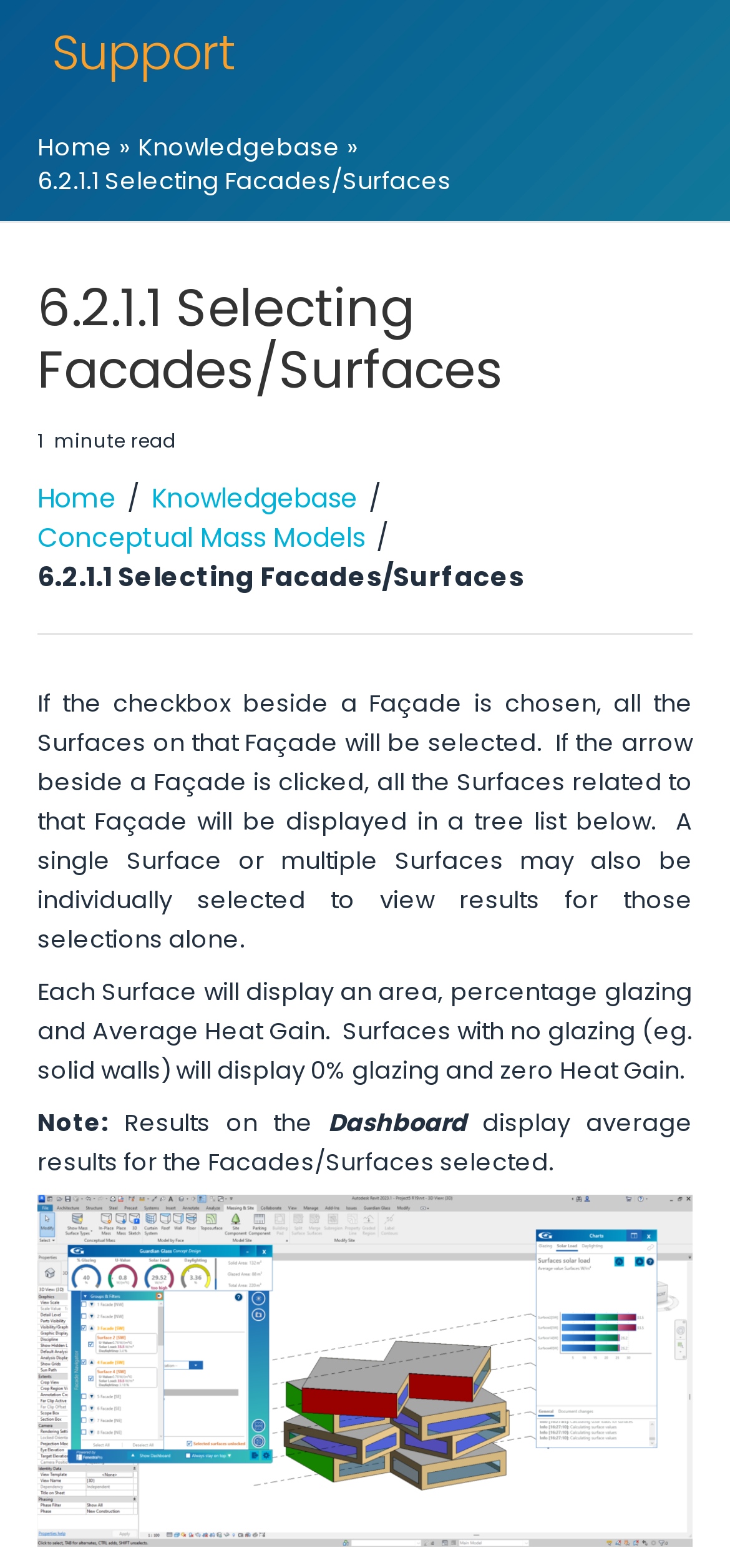Please extract the primary headline from the webpage.

6.2.1.1 Selecting Facades/Surfaces